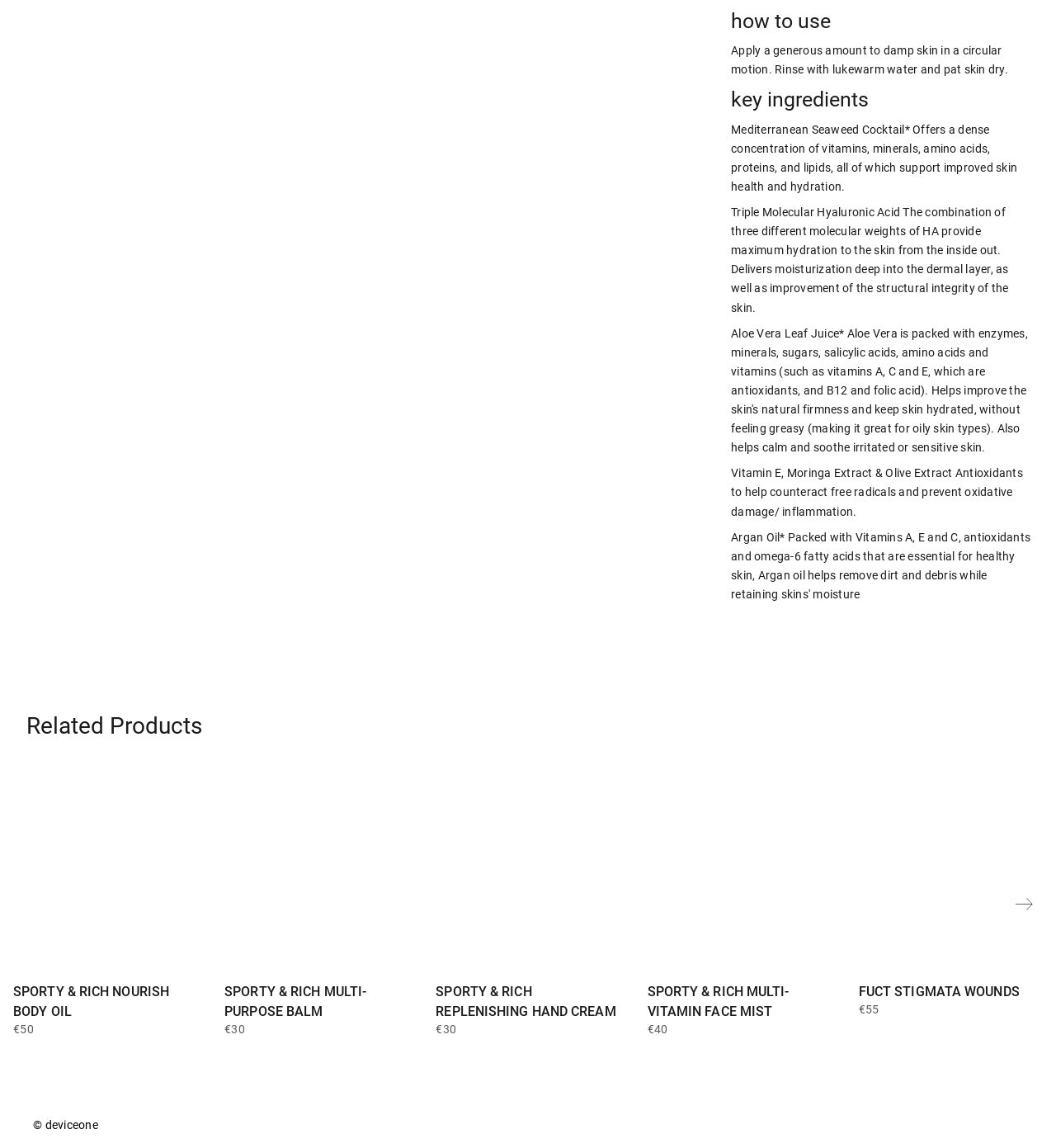Answer the question below with a single word or a brief phrase: 
What is the benefit of Mediterranean Seaweed Cocktail?

Supports skin health and hydration